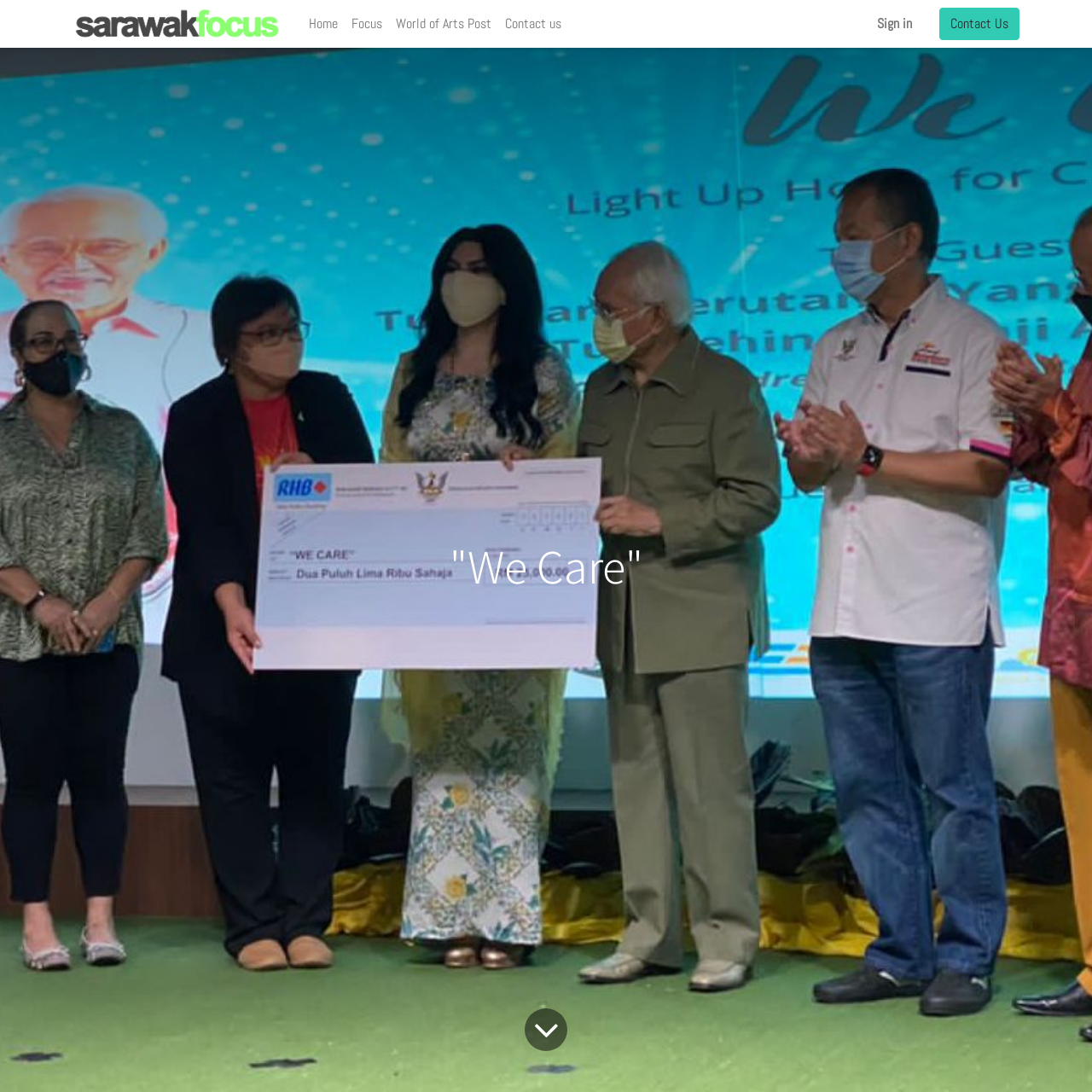Find the bounding box of the UI element described as follows: "Skin Care".

None